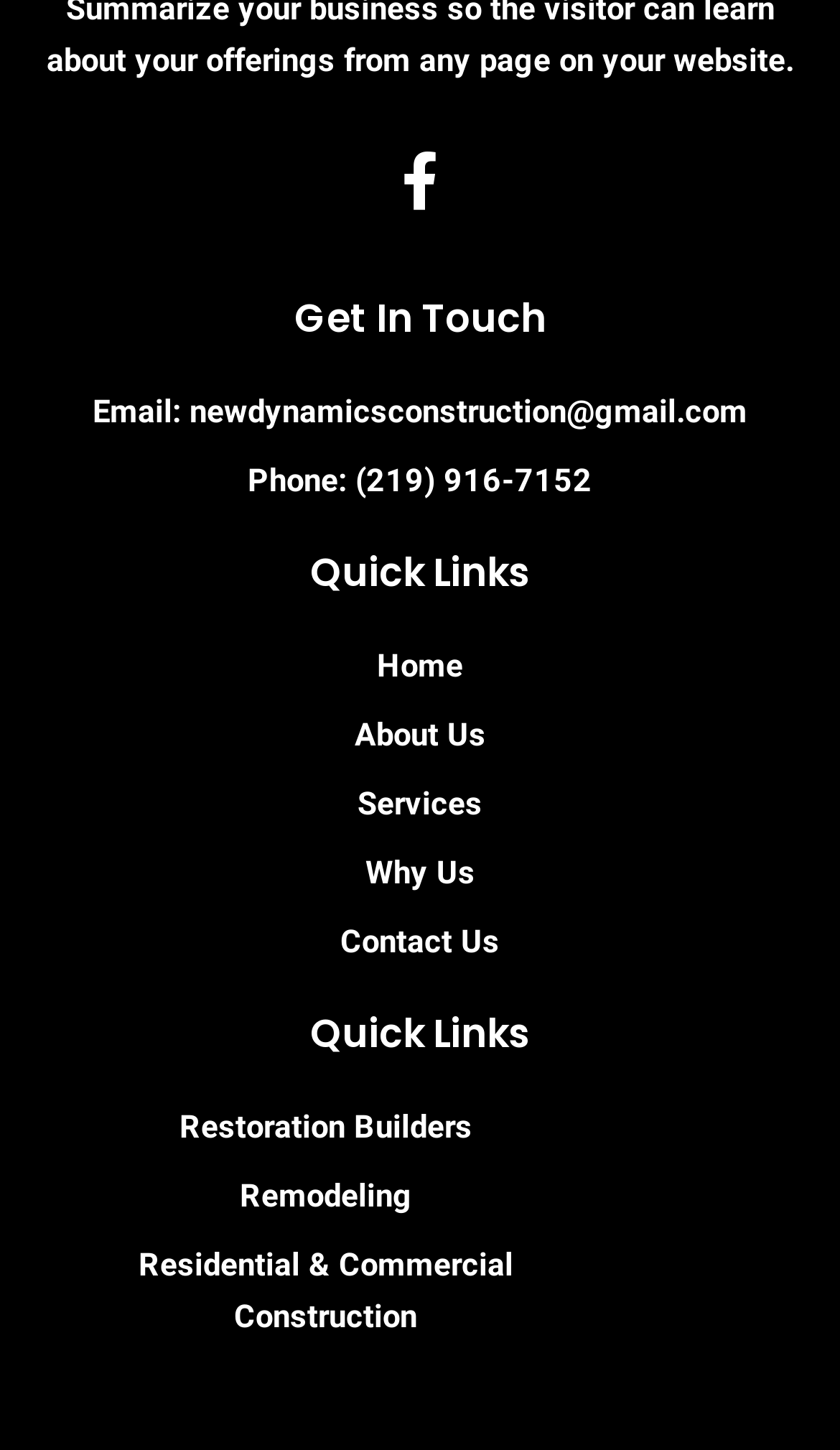Using the provided element description "Residential & Commercial Construction", determine the bounding box coordinates of the UI element.

[0.051, 0.854, 0.724, 0.926]